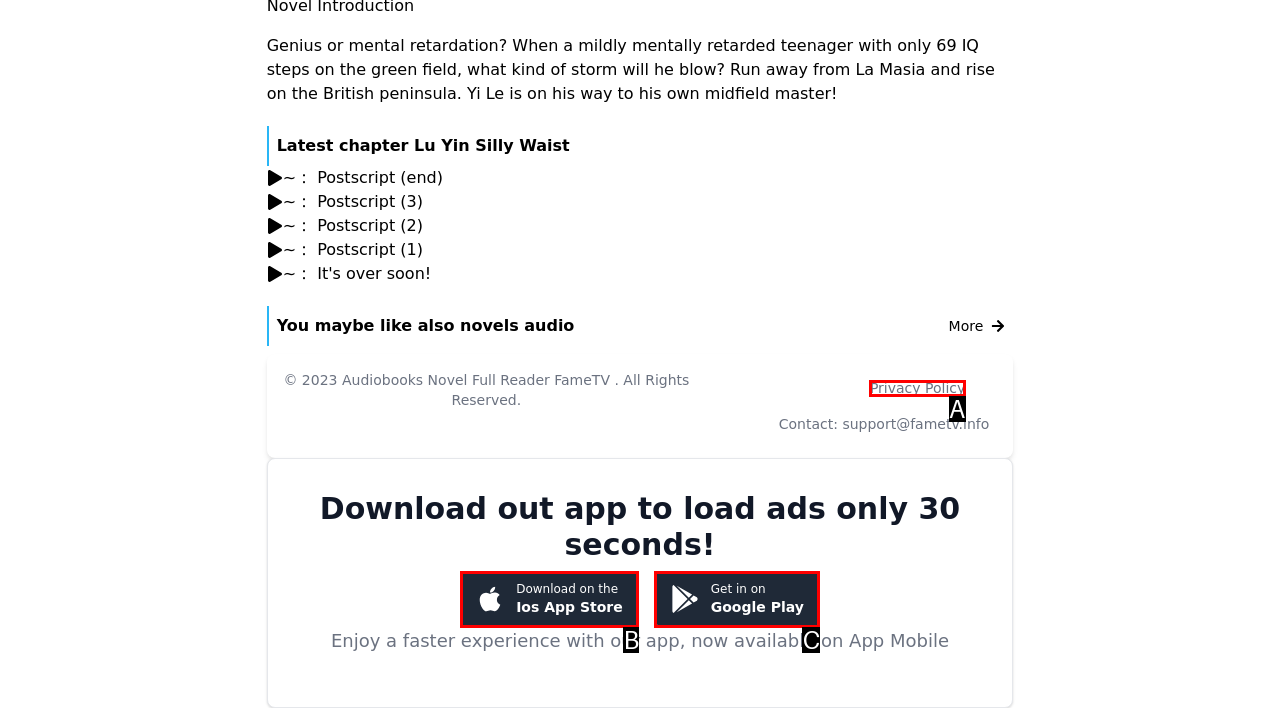Pick the option that corresponds to: Download on theIos App Store
Provide the letter of the correct choice.

B